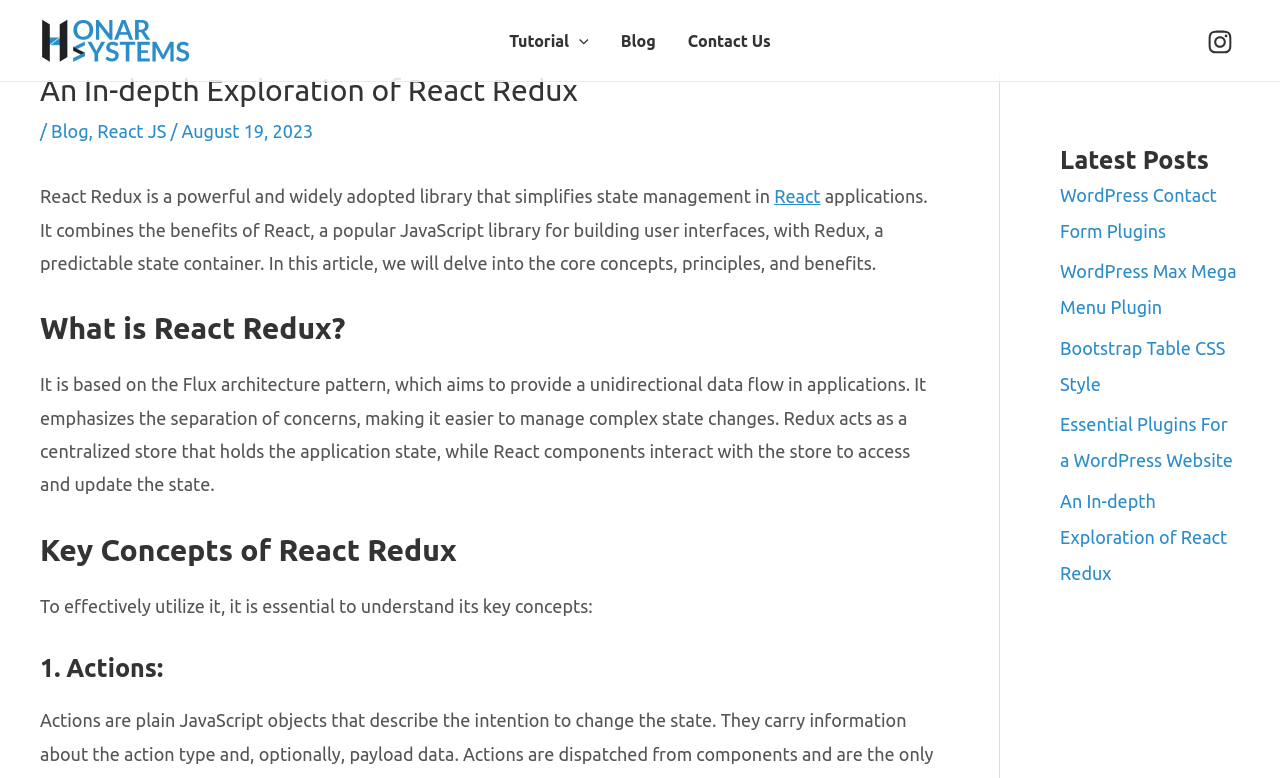Can you identify the bounding box coordinates of the clickable region needed to carry out this instruction: 'Open the 'Contact Us' page'? The coordinates should be four float numbers within the range of 0 to 1, stated as [left, top, right, bottom].

[0.525, 0.007, 0.615, 0.097]